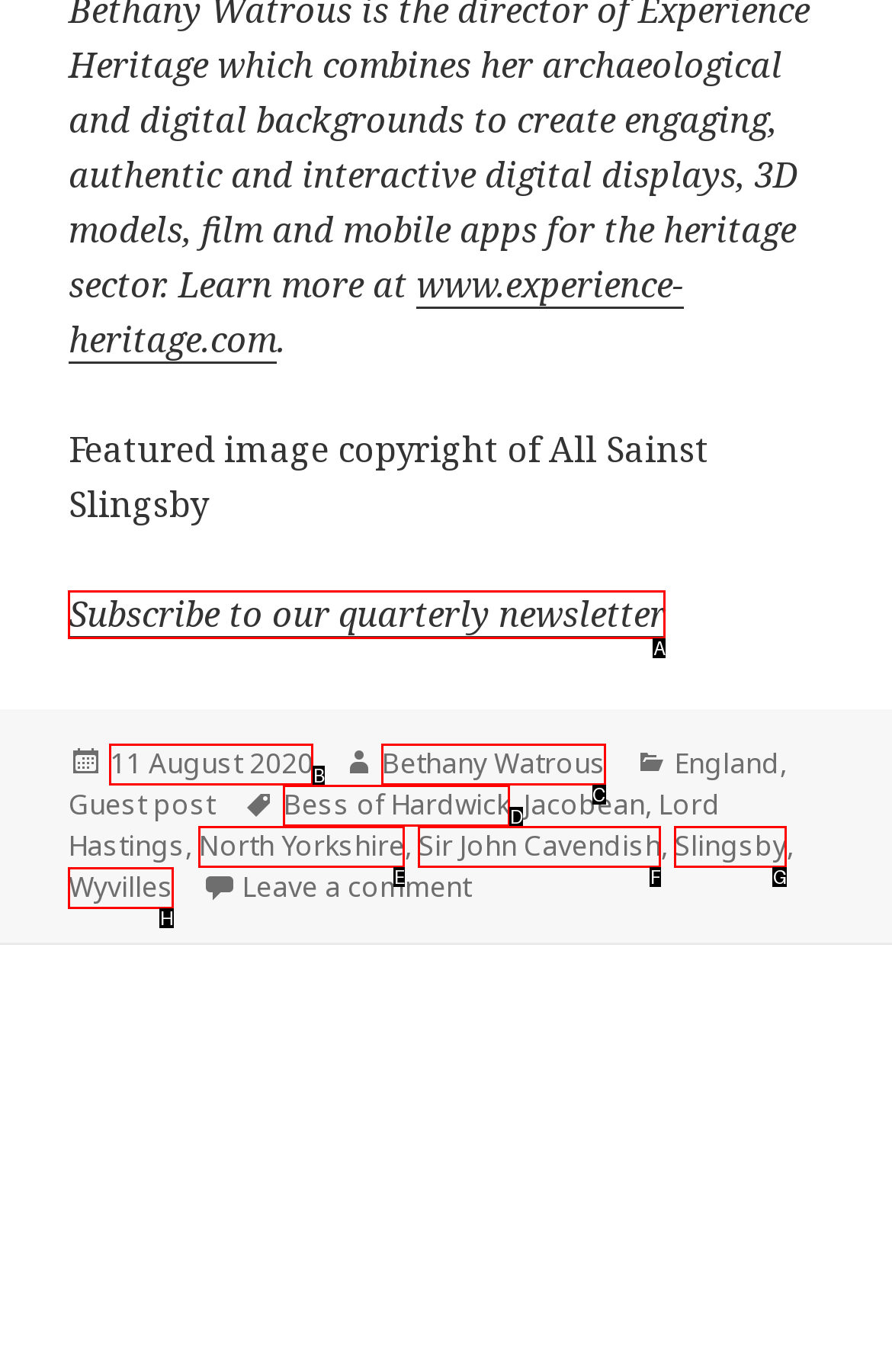Determine which HTML element I should select to execute the task: View the author's profile
Reply with the corresponding option's letter from the given choices directly.

C